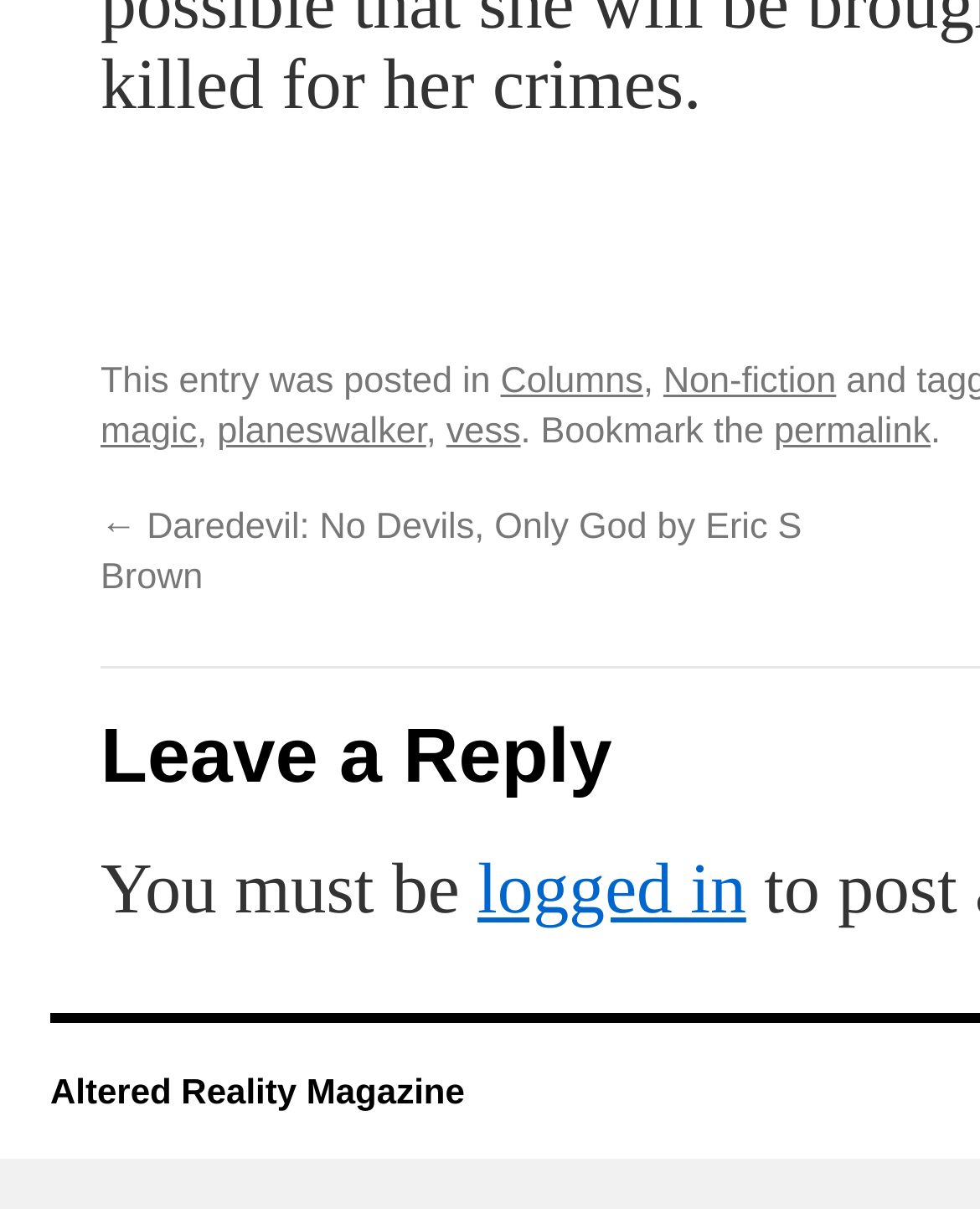Specify the bounding box coordinates of the element's area that should be clicked to execute the given instruction: "Click on the 'Columns' link". The coordinates should be four float numbers between 0 and 1, i.e., [left, top, right, bottom].

[0.511, 0.299, 0.656, 0.332]